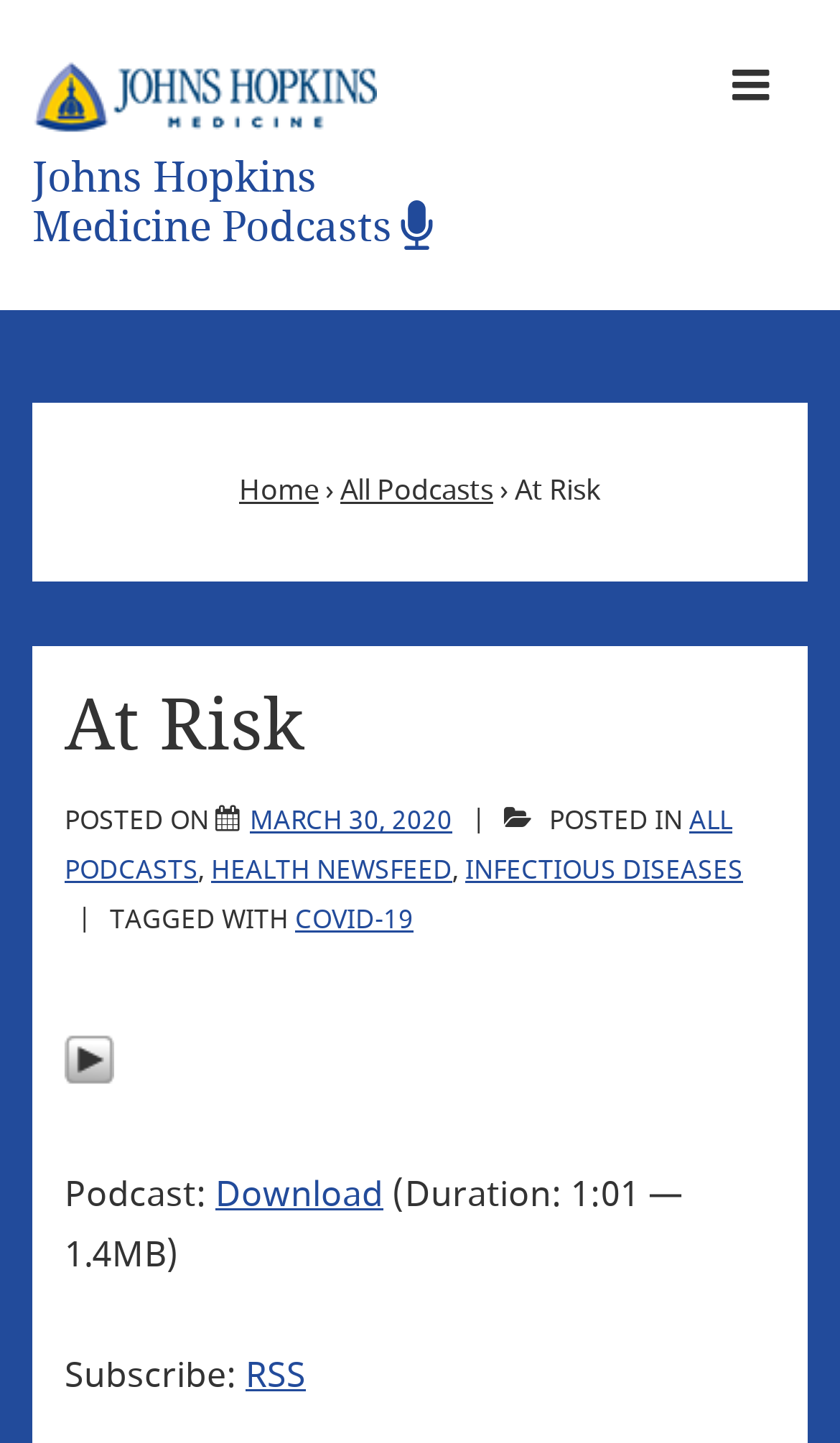Use a single word or phrase to answer the question: What is the duration of the podcast?

1:01